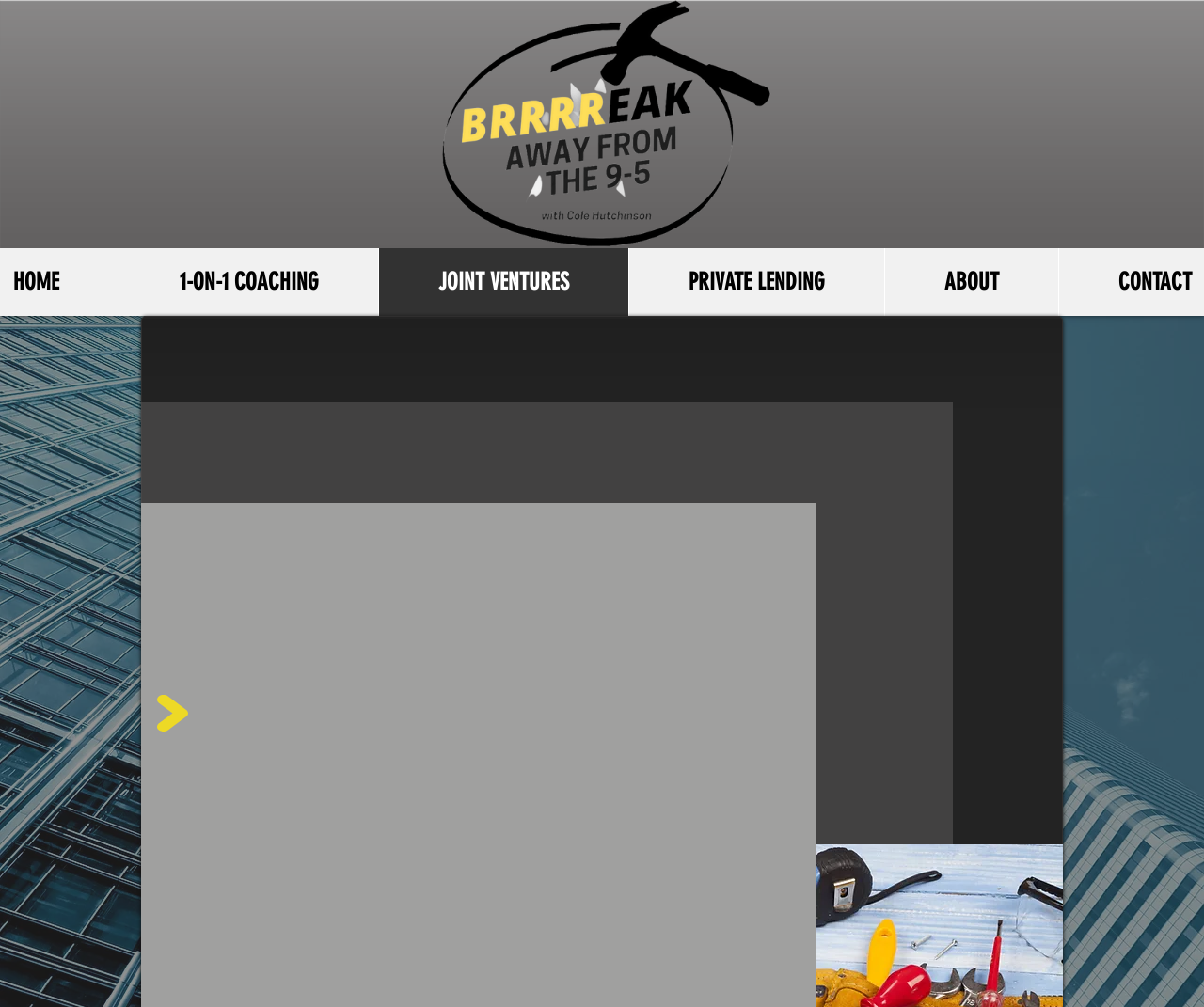From the webpage screenshot, predict the bounding box of the UI element that matches this description: "PRIVATE LENDING".

[0.522, 0.246, 0.734, 0.314]